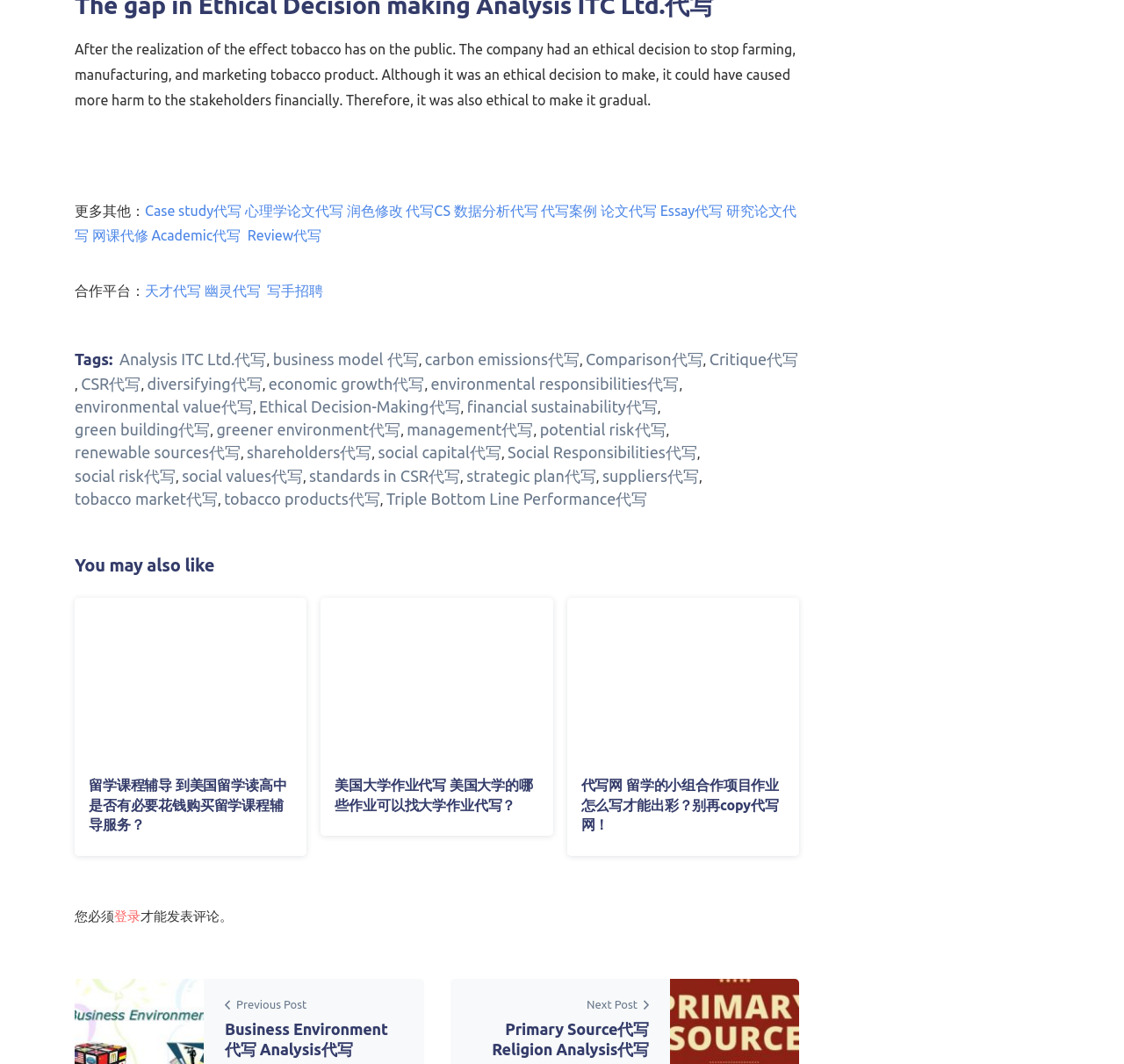Please find the bounding box coordinates in the format (top-left x, top-left y, bottom-right x, bottom-right y) for the given element description. Ensure the coordinates are floating point numbers between 0 and 1. Description: Analysis ITC Ltd.代写

[0.106, 0.33, 0.237, 0.345]